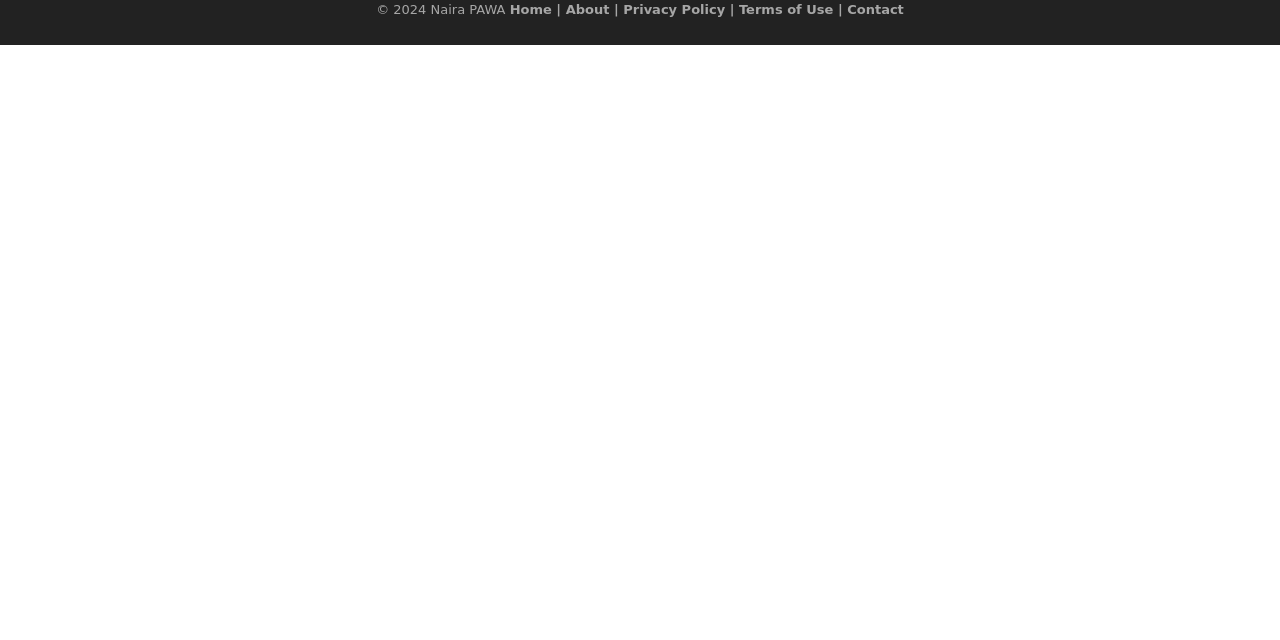Given the element description Home, predict the bounding box coordinates for the UI element in the webpage screenshot. The format should be (top-left x, top-left y, bottom-right x, bottom-right y), and the values should be between 0 and 1.

[0.398, 0.003, 0.431, 0.026]